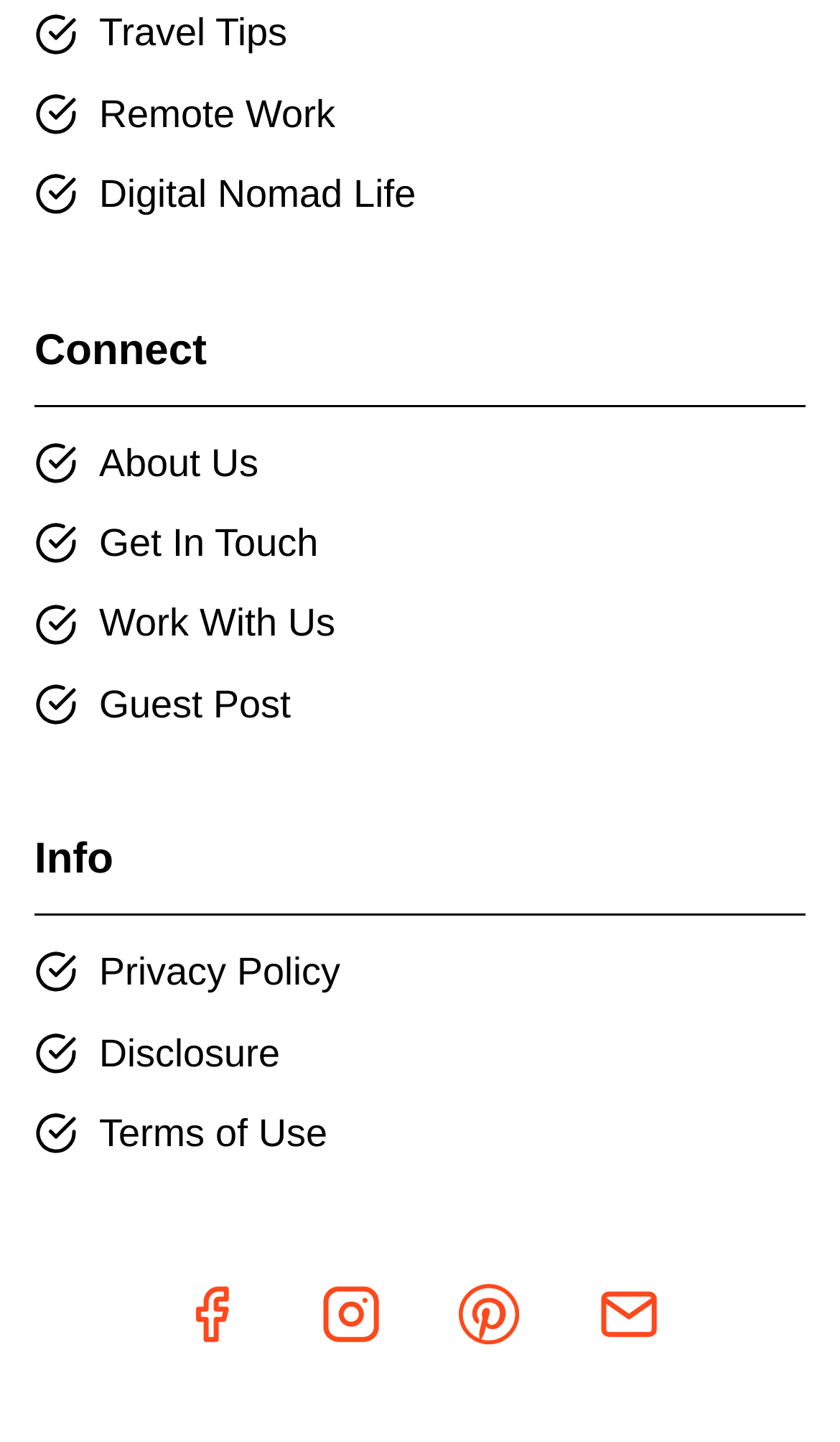Please locate the bounding box coordinates of the element that needs to be clicked to achieve the following instruction: "Learn about Roma Chesterfield Sofa". The coordinates should be four float numbers between 0 and 1, i.e., [left, top, right, bottom].

None